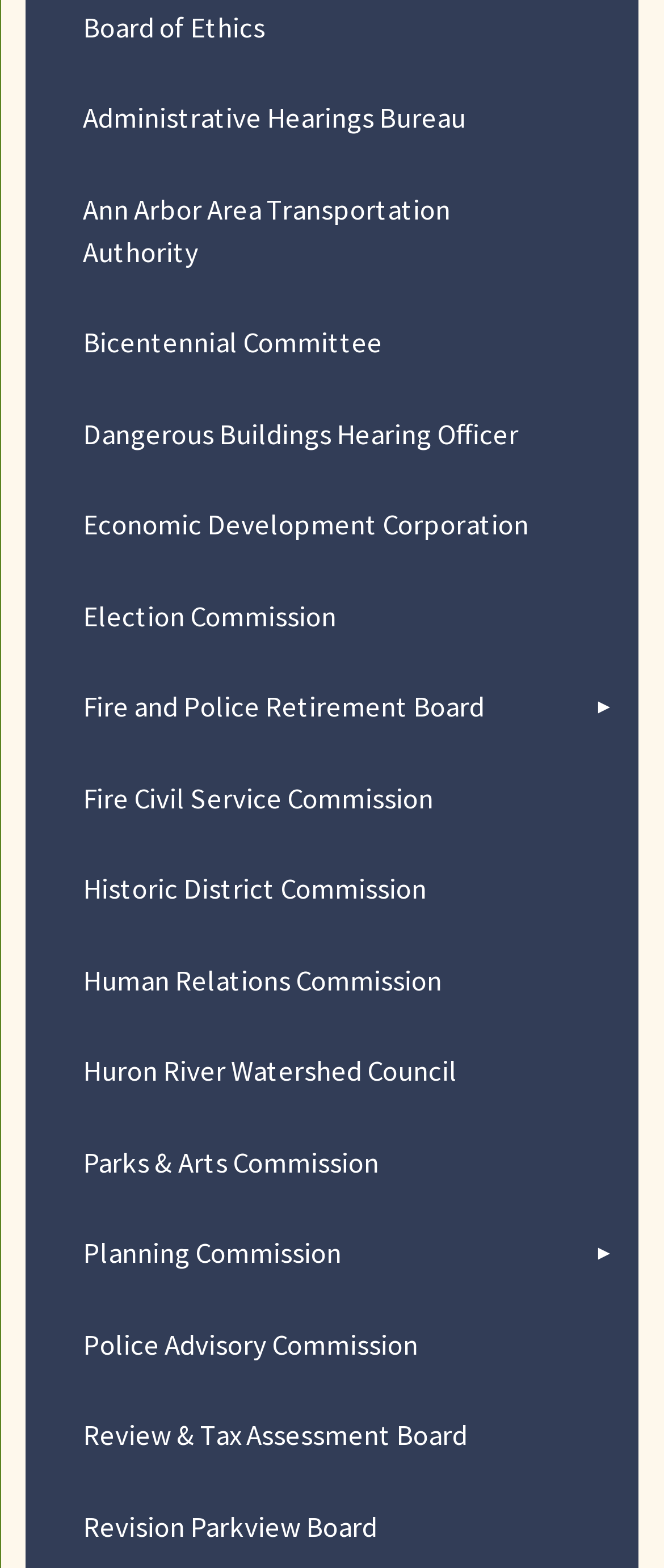Locate the bounding box coordinates of the clickable area to execute the instruction: "Access Planning Commission". Provide the coordinates as four float numbers between 0 and 1, represented as [left, top, right, bottom].

[0.039, 0.771, 0.961, 0.829]